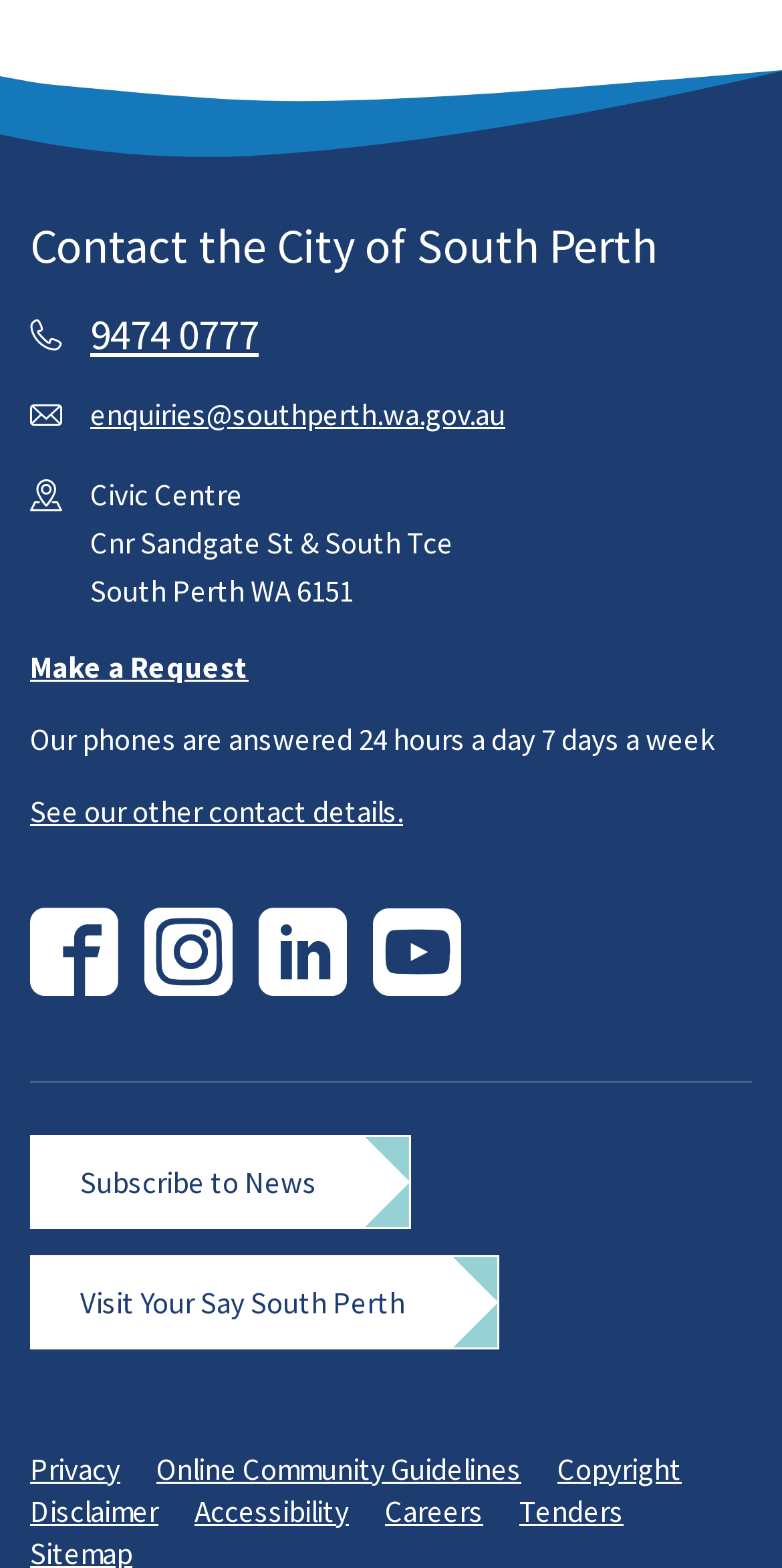What is the address of the Civic Centre?
Based on the visual content, answer with a single word or a brief phrase.

Cnr Sandgate St & South Tce, South Perth WA 6151